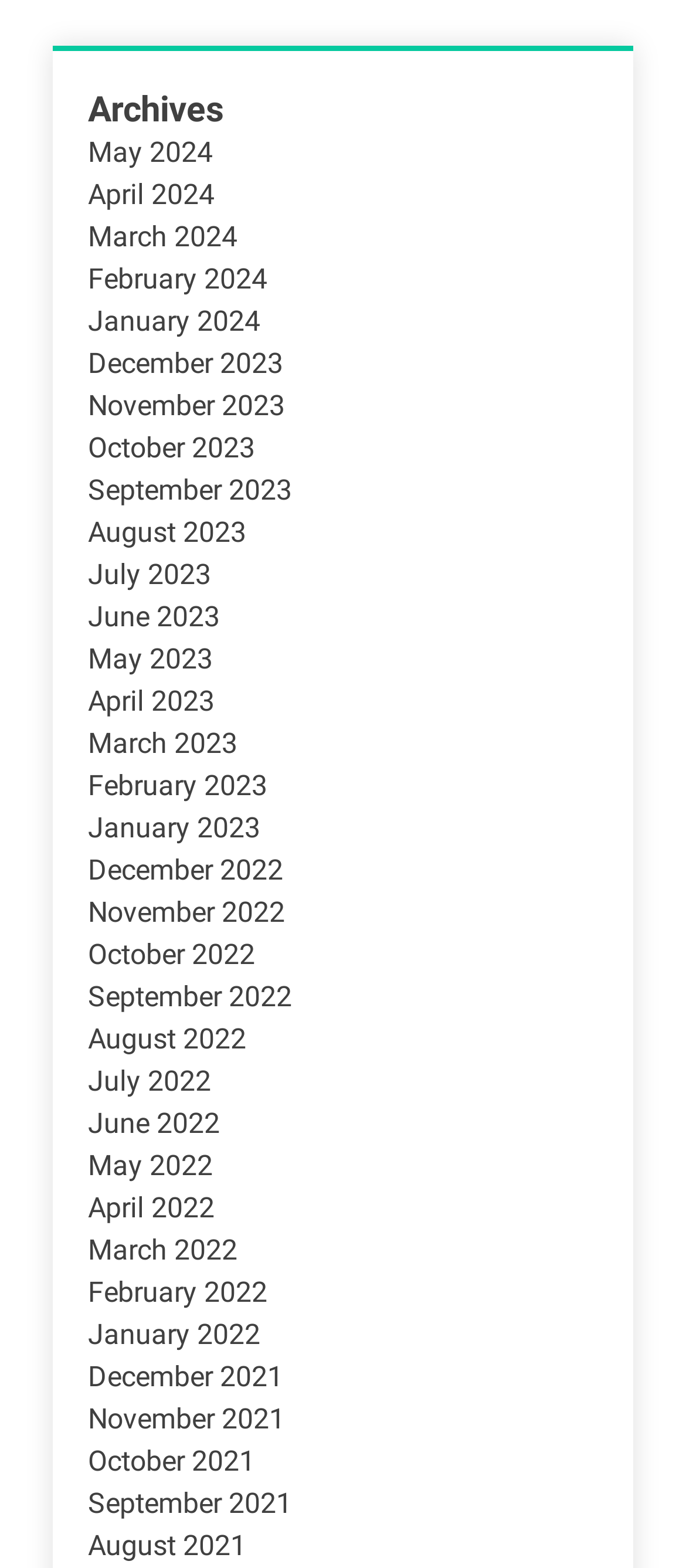Answer the following query with a single word or phrase:
How many links are there in the first row?

5